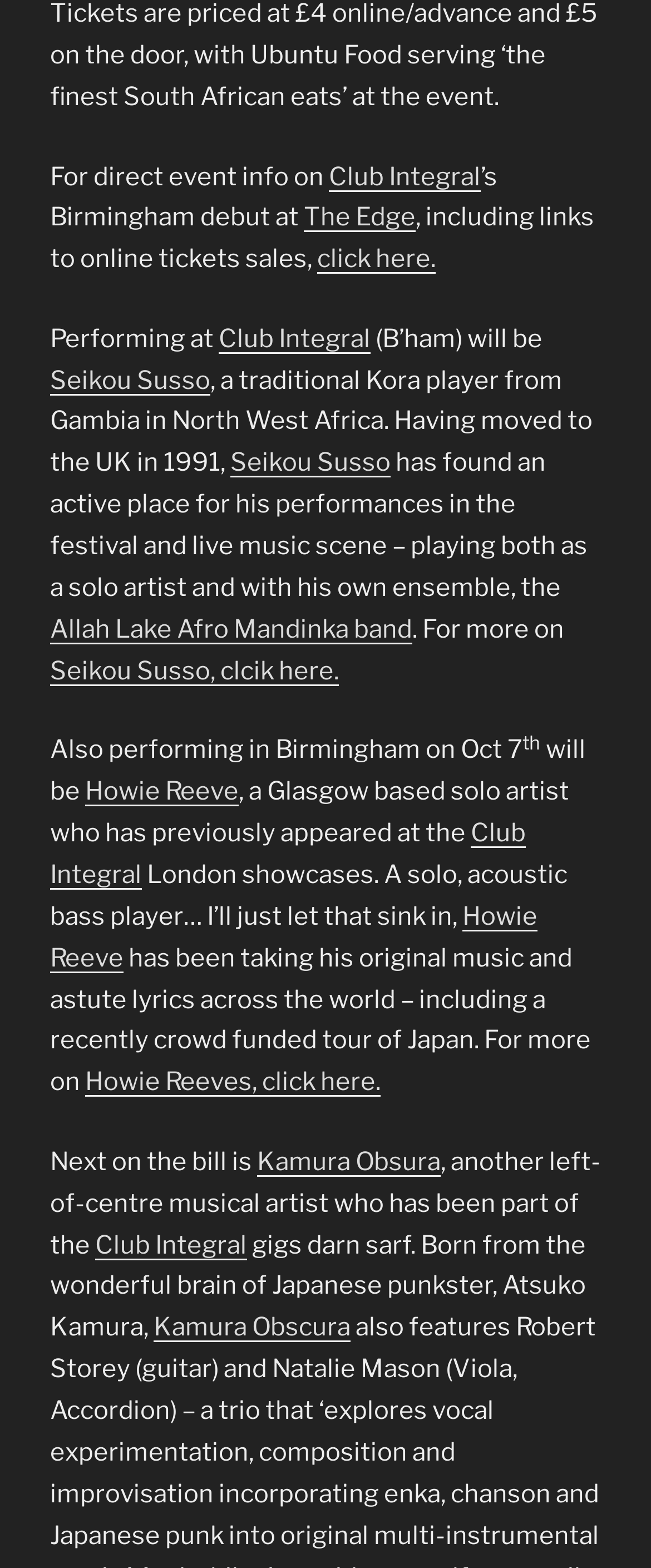How many artists are mentioned to be performing at the event?
Please answer the question with a single word or phrase, referencing the image.

3